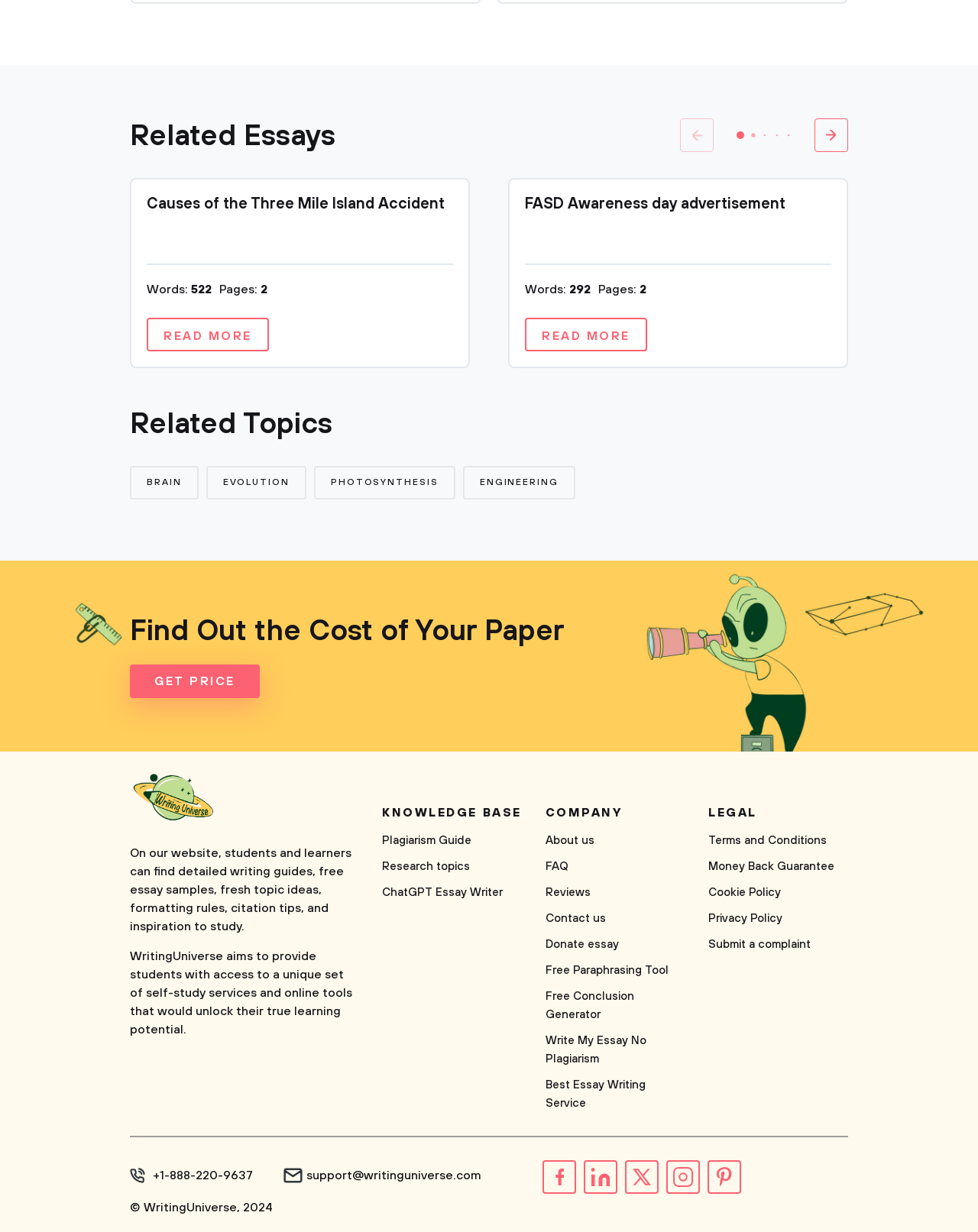Locate the bounding box coordinates of the element to click to perform the following action: 'Get the price of a paper'. The coordinates should be given as four float values between 0 and 1, in the form of [left, top, right, bottom].

[0.133, 0.539, 0.266, 0.567]